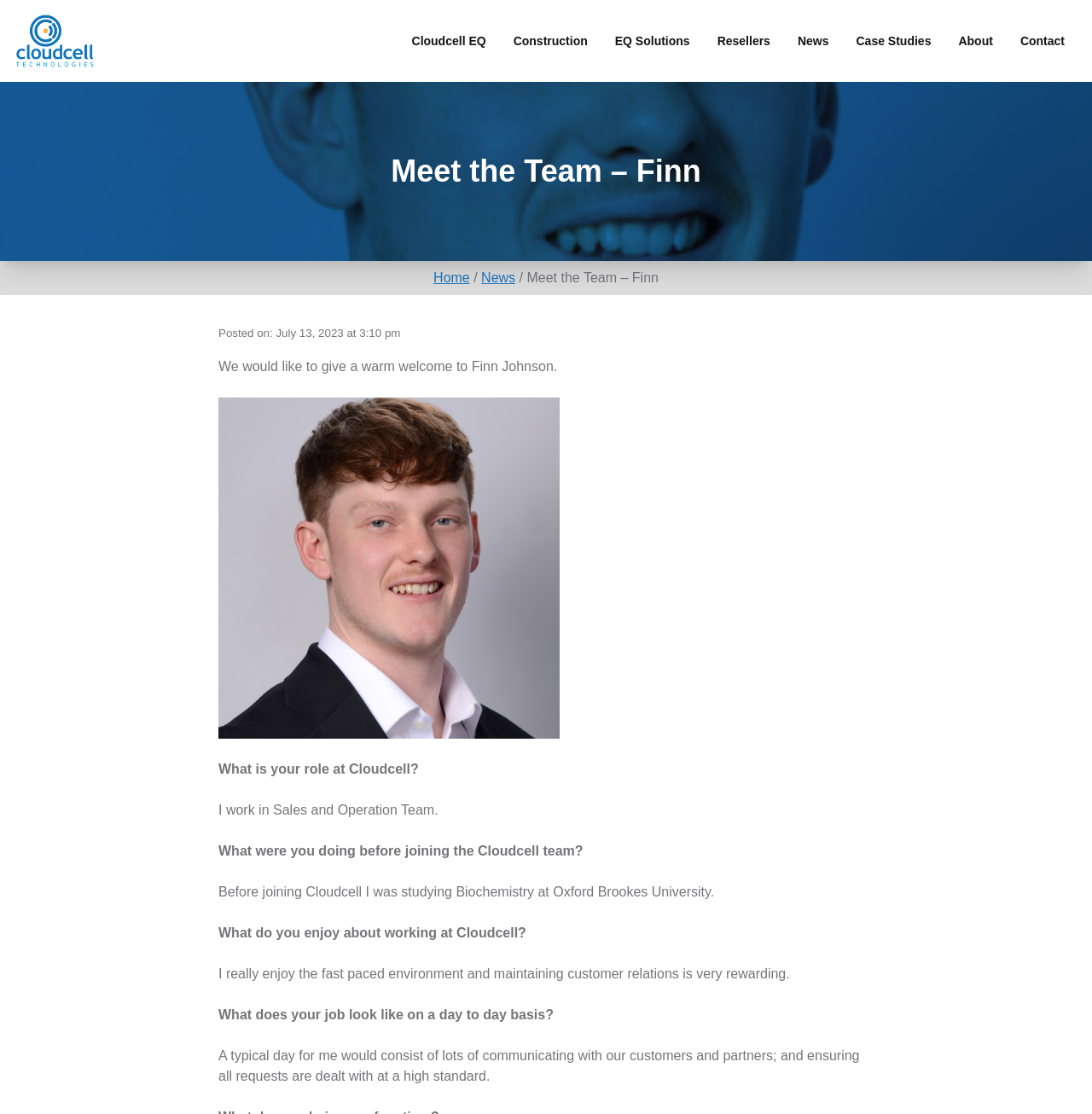Identify the bounding box for the UI element described as: "Construction". The coordinates should be four float numbers between 0 and 1, i.e., [left, top, right, bottom].

[0.458, 0.016, 0.551, 0.057]